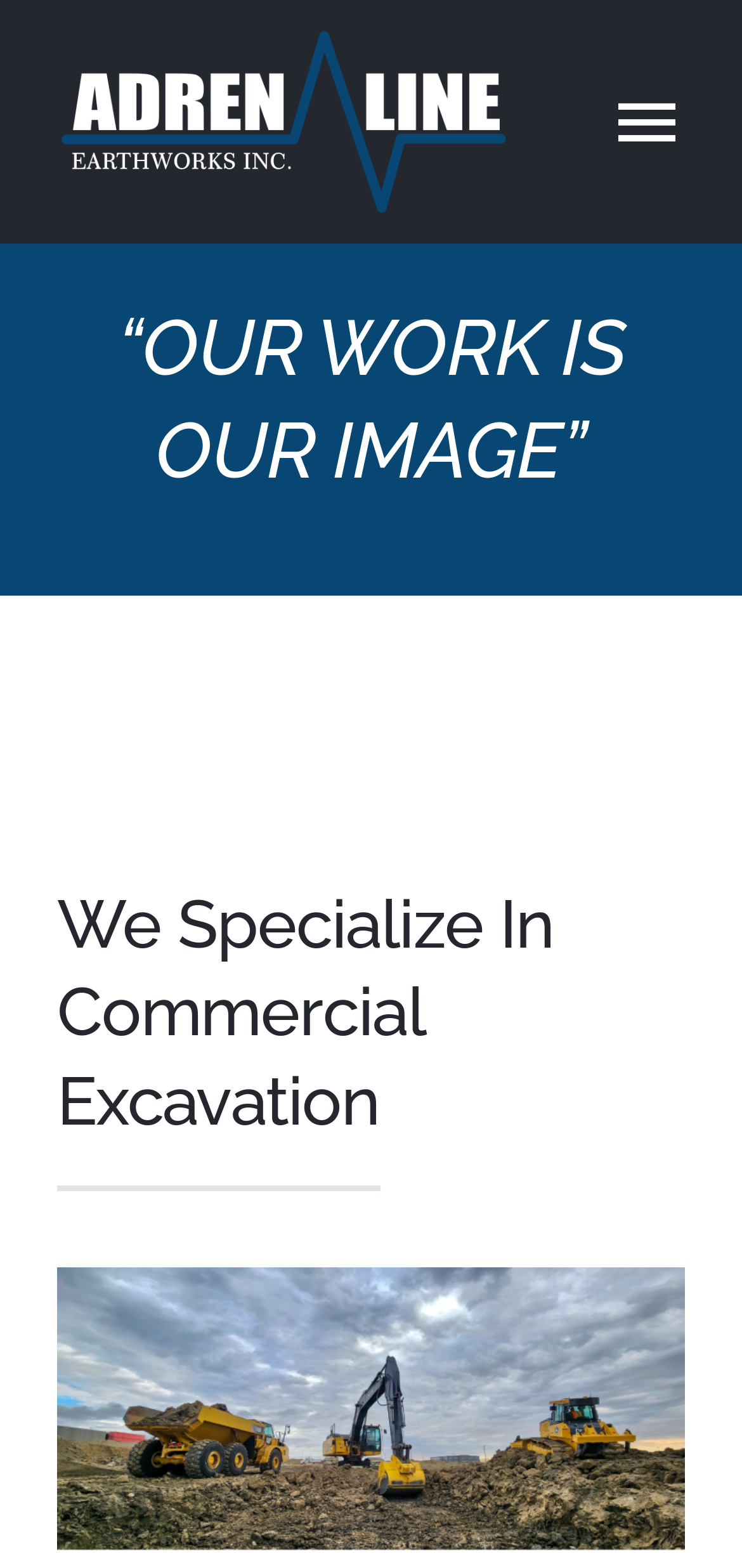Determine the bounding box coordinates for the HTML element mentioned in the following description: "Go to Top". The coordinates should be a list of four floats ranging from 0 to 1, represented as [left, top, right, bottom].

[0.695, 0.716, 0.808, 0.769]